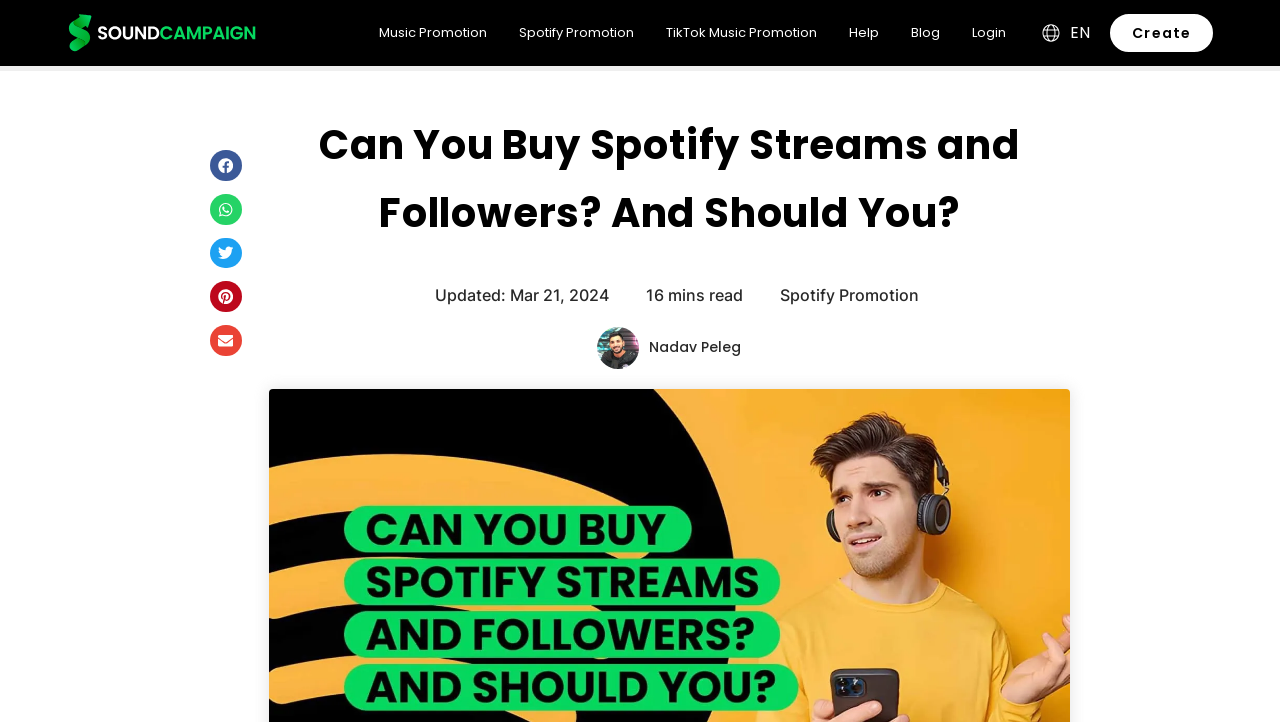When was the article updated?
Can you offer a detailed and complete answer to this question?

I found the update date by looking at the text 'Updated: Mar 21, 2024' below the heading, which indicates when the article was last updated.